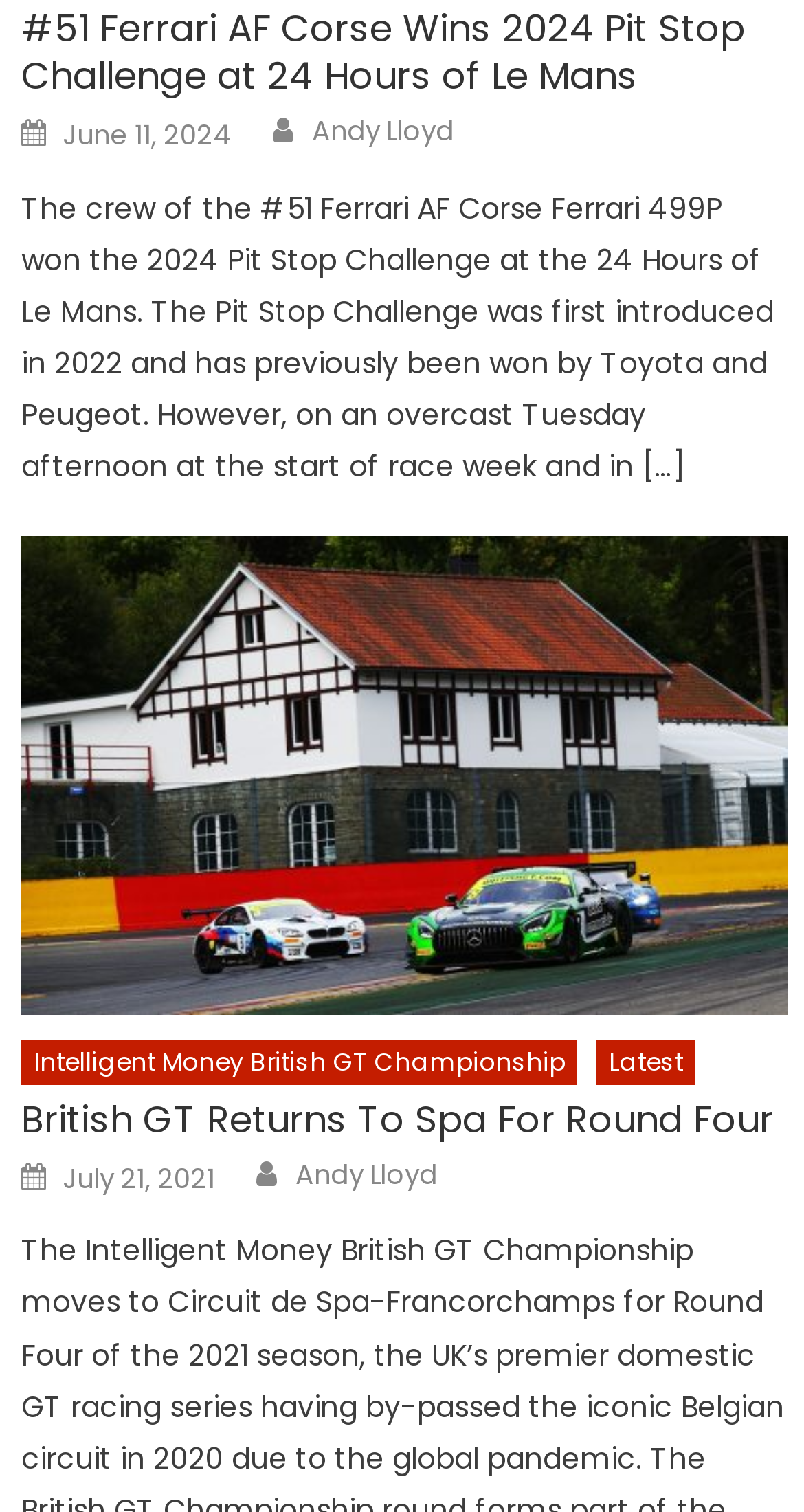Reply to the question with a brief word or phrase: What is the event mentioned in the first article?

24 Hours of Le Mans